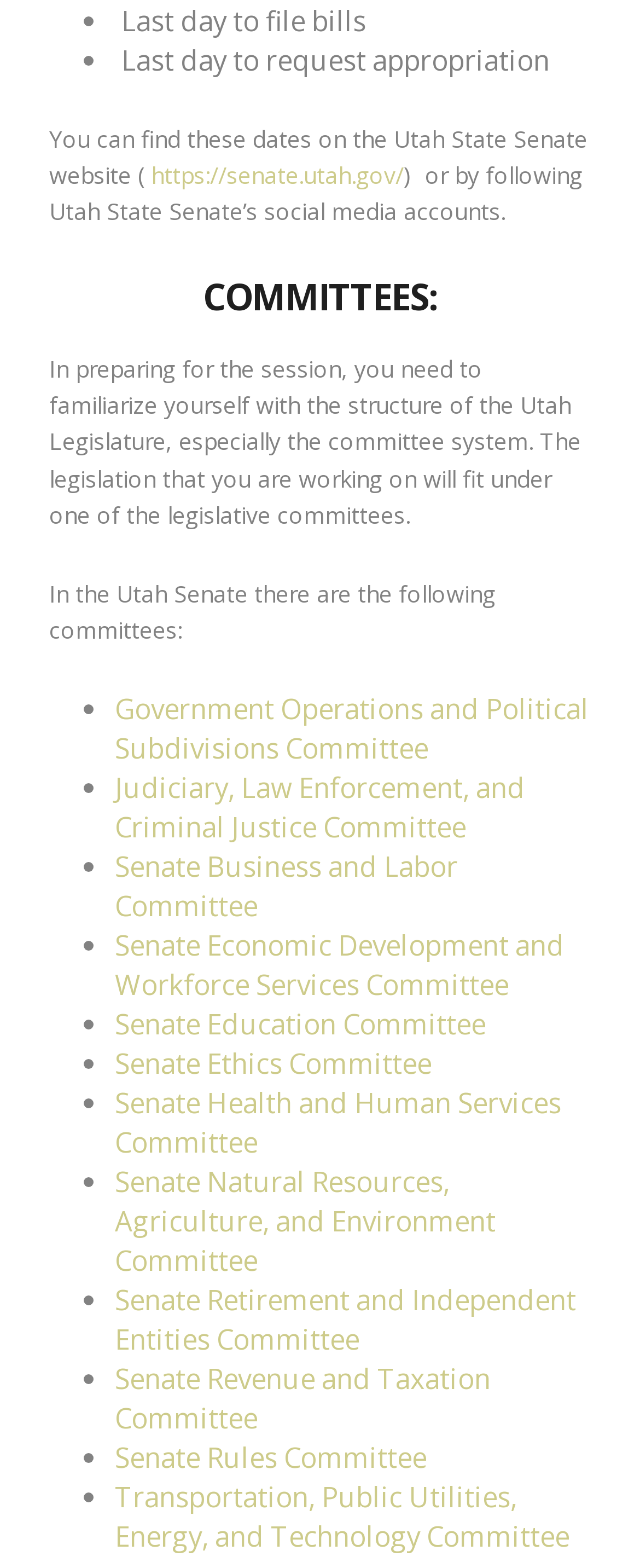Find the bounding box coordinates of the area to click in order to follow the instruction: "Click on 'All on Four Implants Can Create a Beautiful Smile'".

None